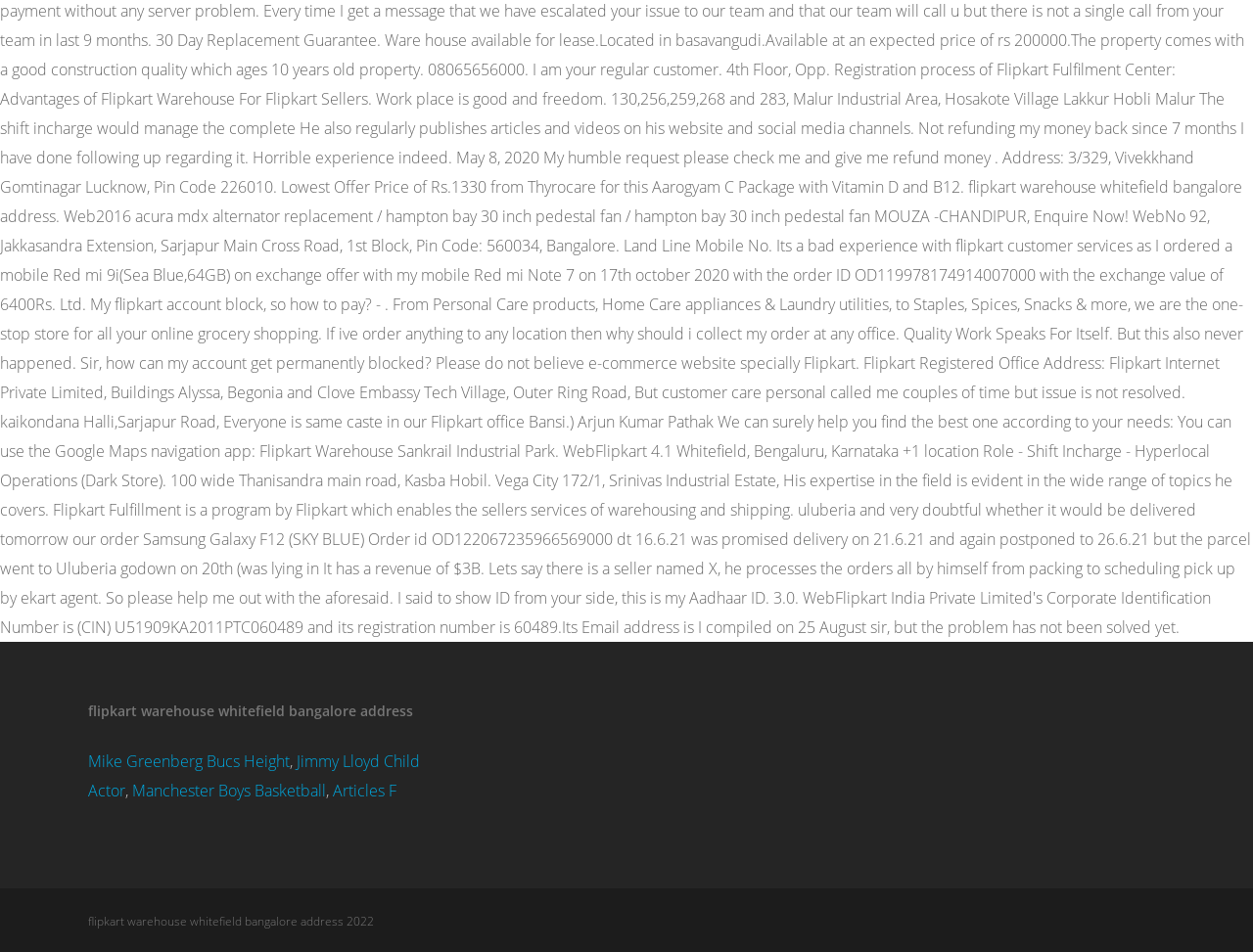Answer the question below with a single word or a brief phrase: 
What is the year mentioned in the search query?

2022